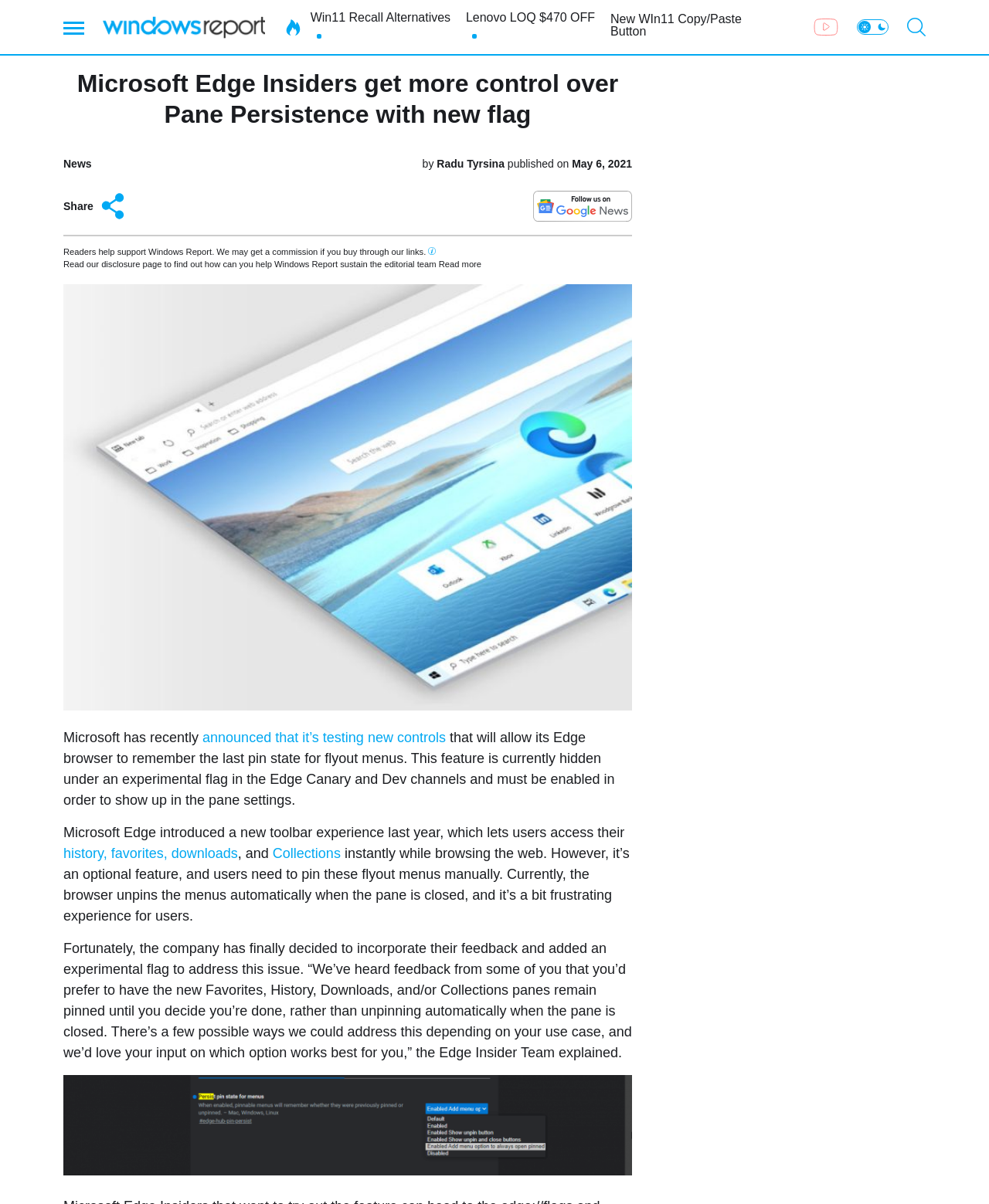Please examine the image and answer the question with a detailed explanation:
What is the feature that Microsoft Edge is testing?

The feature that Microsoft Edge is testing can be determined by reading the article, which says that Microsoft Edge is testing new controls that will allow its Edge browser to remember the last pin state for flyout menus. This suggests that the feature is related to remembering the last pin state for flyout menus.